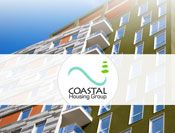Answer briefly with one word or phrase:
What is the color of the sky in the image?

Bright blue